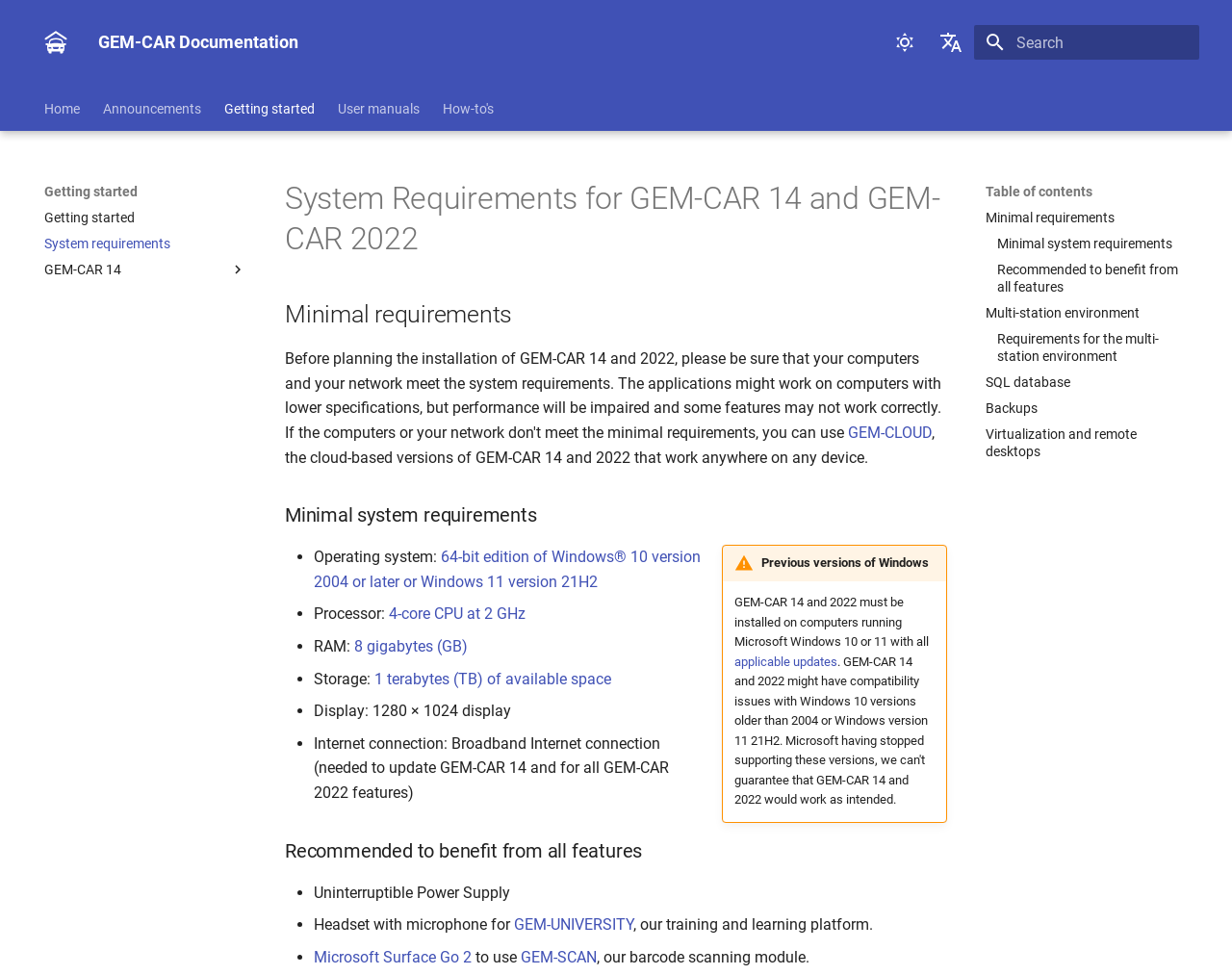Identify the bounding box coordinates for the UI element described by the following text: "Microsoft Surface Go 2". Provide the coordinates as four float numbers between 0 and 1, in the format [left, top, right, bottom].

[0.255, 0.972, 0.383, 0.991]